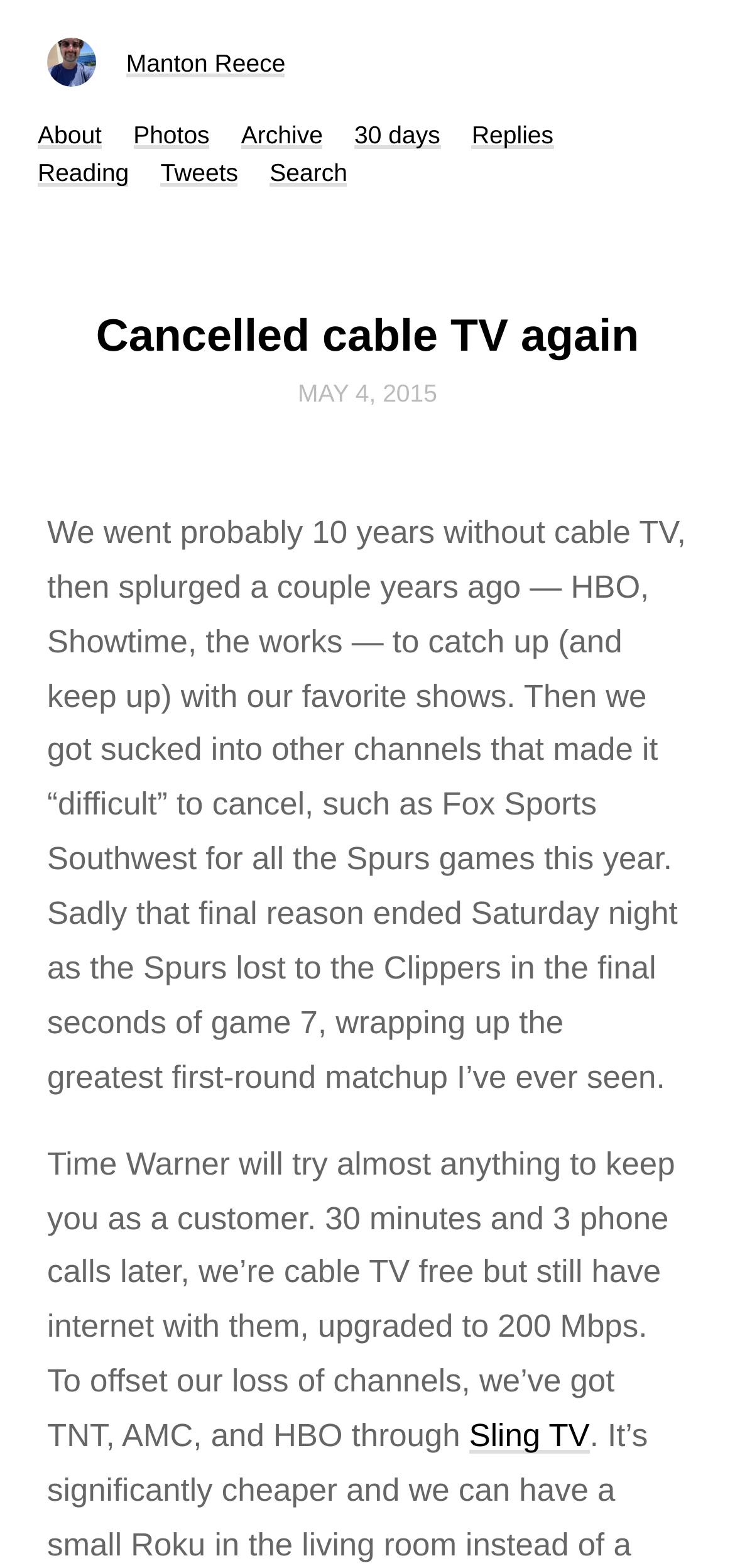Give a one-word or short phrase answer to this question: 
What is the reason for canceling cable TV?

Spurs games